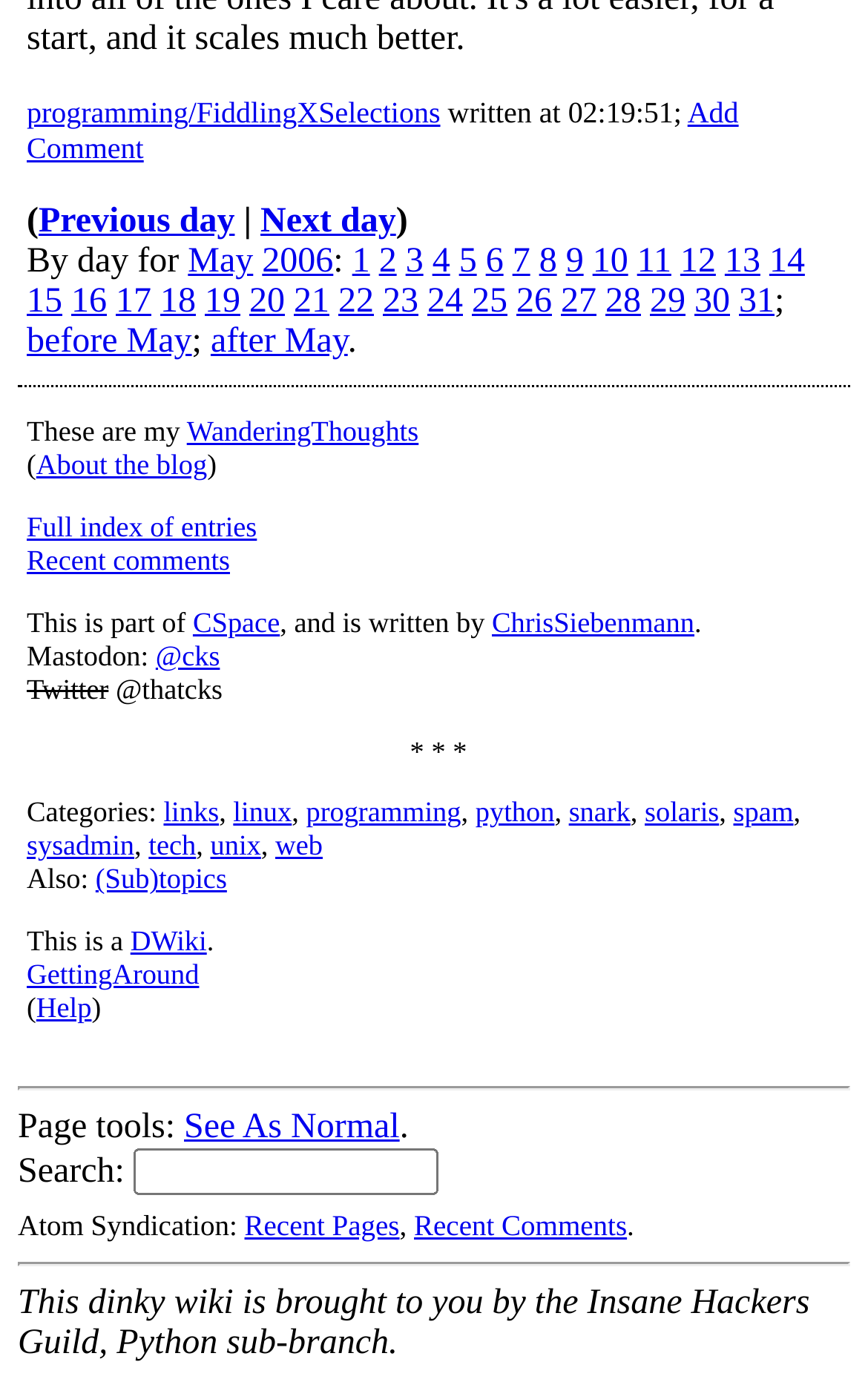Please find the bounding box coordinates of the element that you should click to achieve the following instruction: "Go to May". The coordinates should be presented as four float numbers between 0 and 1: [left, top, right, bottom].

[0.217, 0.176, 0.292, 0.204]